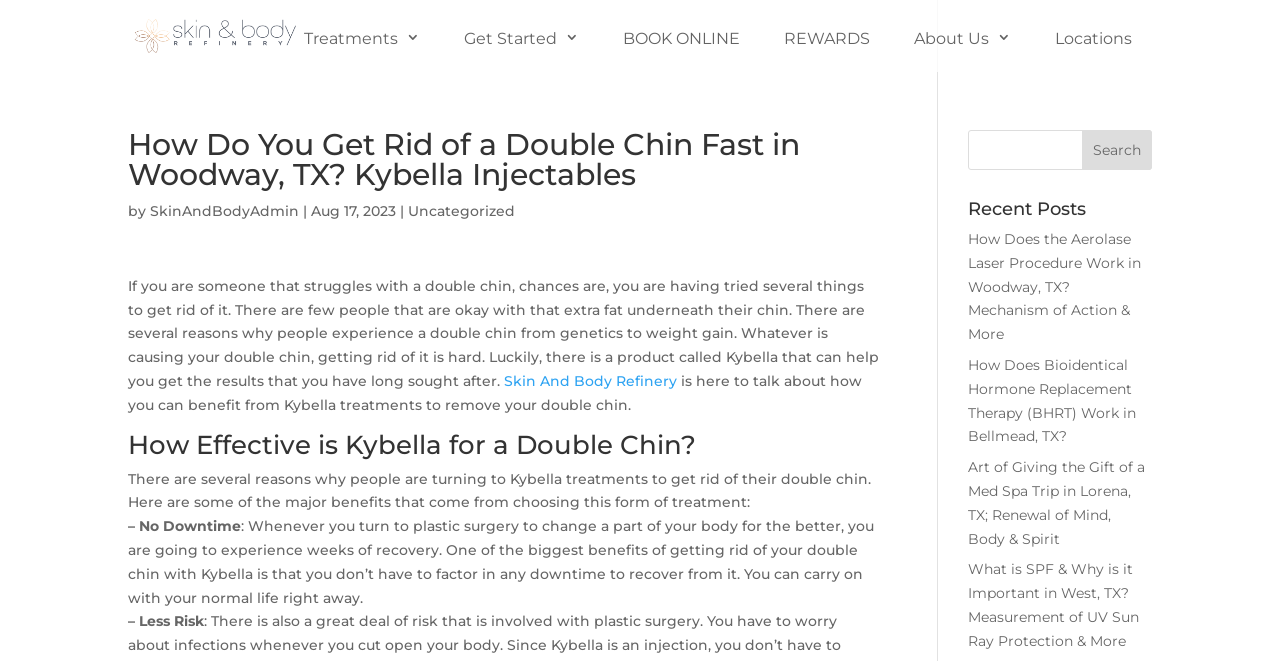Locate the bounding box coordinates of the element that should be clicked to execute the following instruction: "Visit the 'About Us' page".

[0.698, 0.0, 0.805, 0.106]